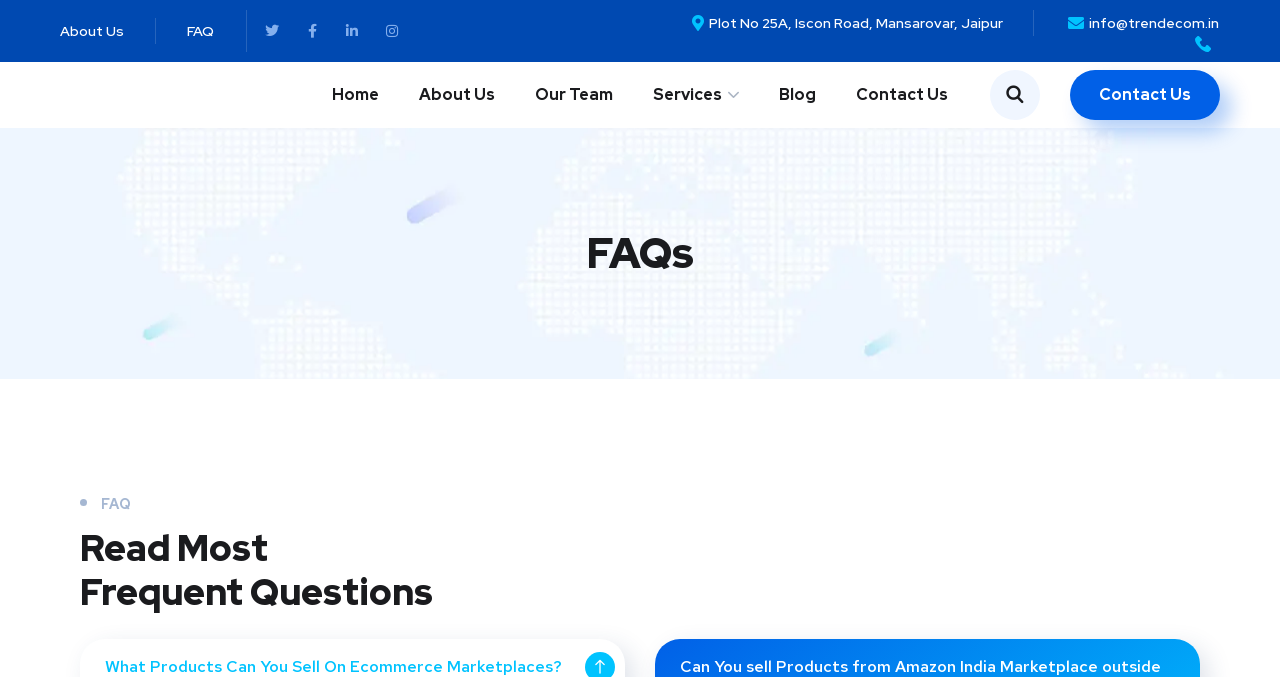Could you specify the bounding box coordinates for the clickable section to complete the following instruction: "Check out the importance of responsive web design"?

None